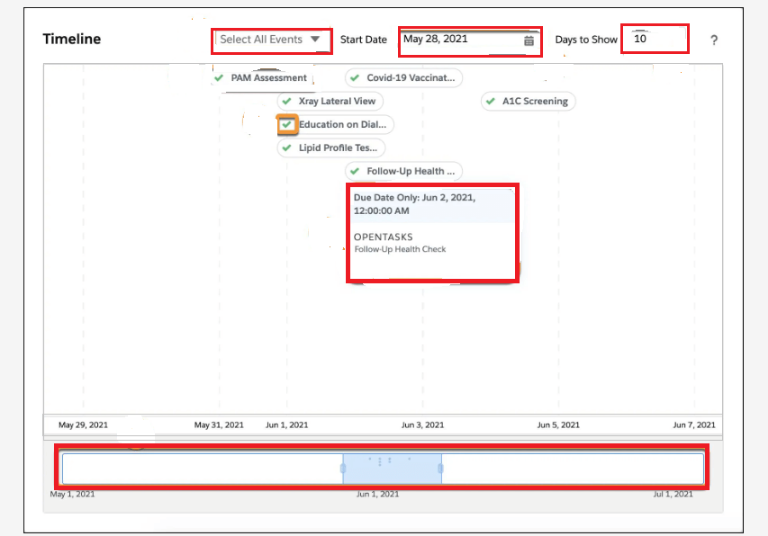Provide a comprehensive description of the image.

The image titled "TimeLine on patients records" provides a detailed visualization of a patient's healthcare timeline within the Health Cloud system. Displayed prominently at the top are filters for selecting events and specifying the start date, which is set to May 28, 2021. Below this, various healthcare activities such as assessments and vaccinations are listed, including "PAM Assessment," "Covid-19 Vaccination," and "Follow-Up Health," which can be expanded to reveal specific details. 

A notable feature is the "Due Date Only" section highlighted within a red box, indicating an upcoming task on June 2, 2021, related to a "Follow-Up Health Check." Users can also specify the number of days to show on the timeline, currently set to 10 days. The timeline itself spans from May 1 to June 7, 2021, visually tracking important healthcare events, thus enabling care coordinators to understand a patient's health journey comprehensively.